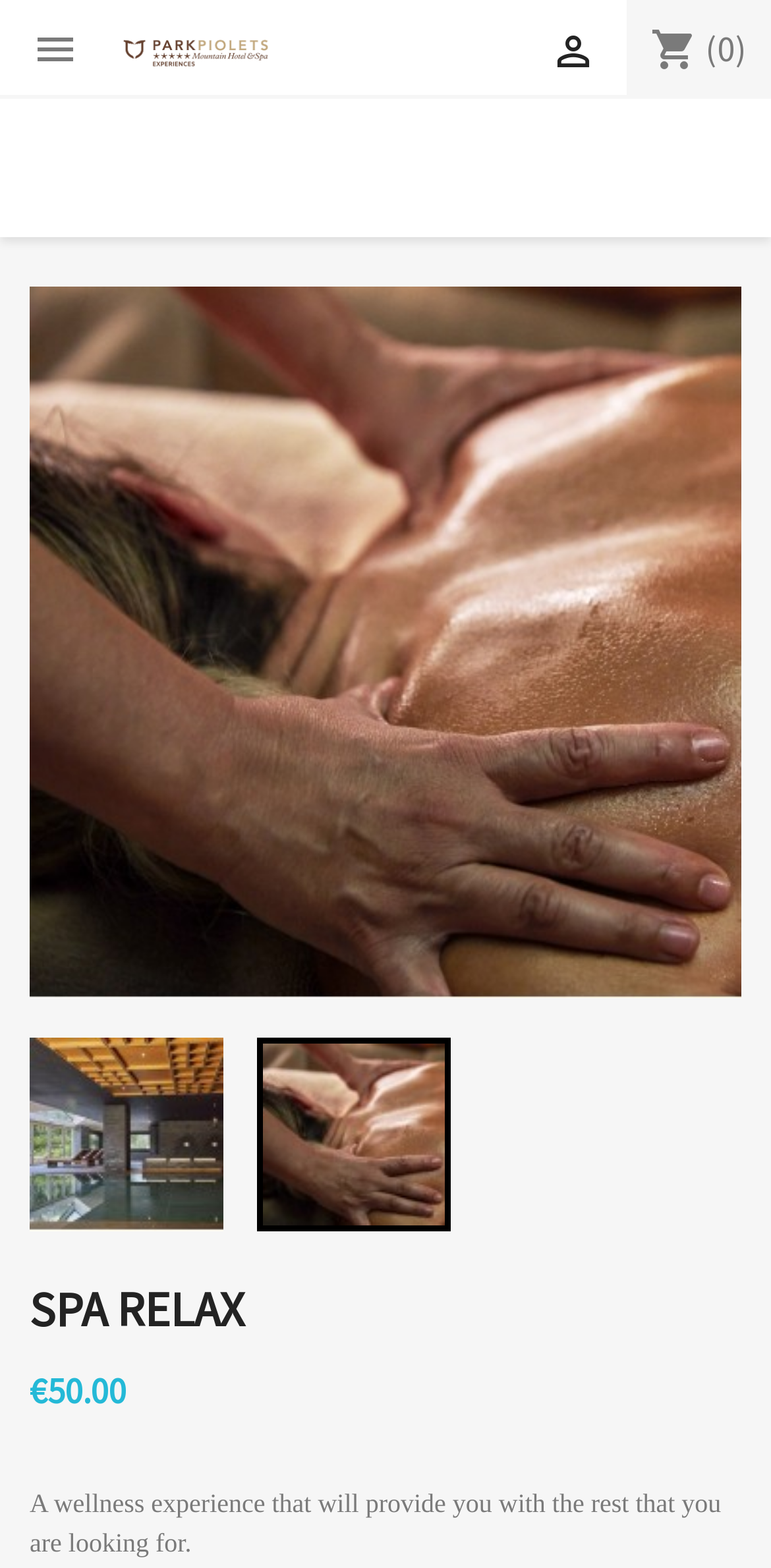What is the purpose of the wishlist?
Please provide a detailed and comprehensive answer to the question.

I inferred the purpose of the wishlist by looking at the dialog box with the heading 'Create wishlist', which has a text input field for the wishlist name and buttons to create or cancel the wishlist, indicating that it is used to save products.